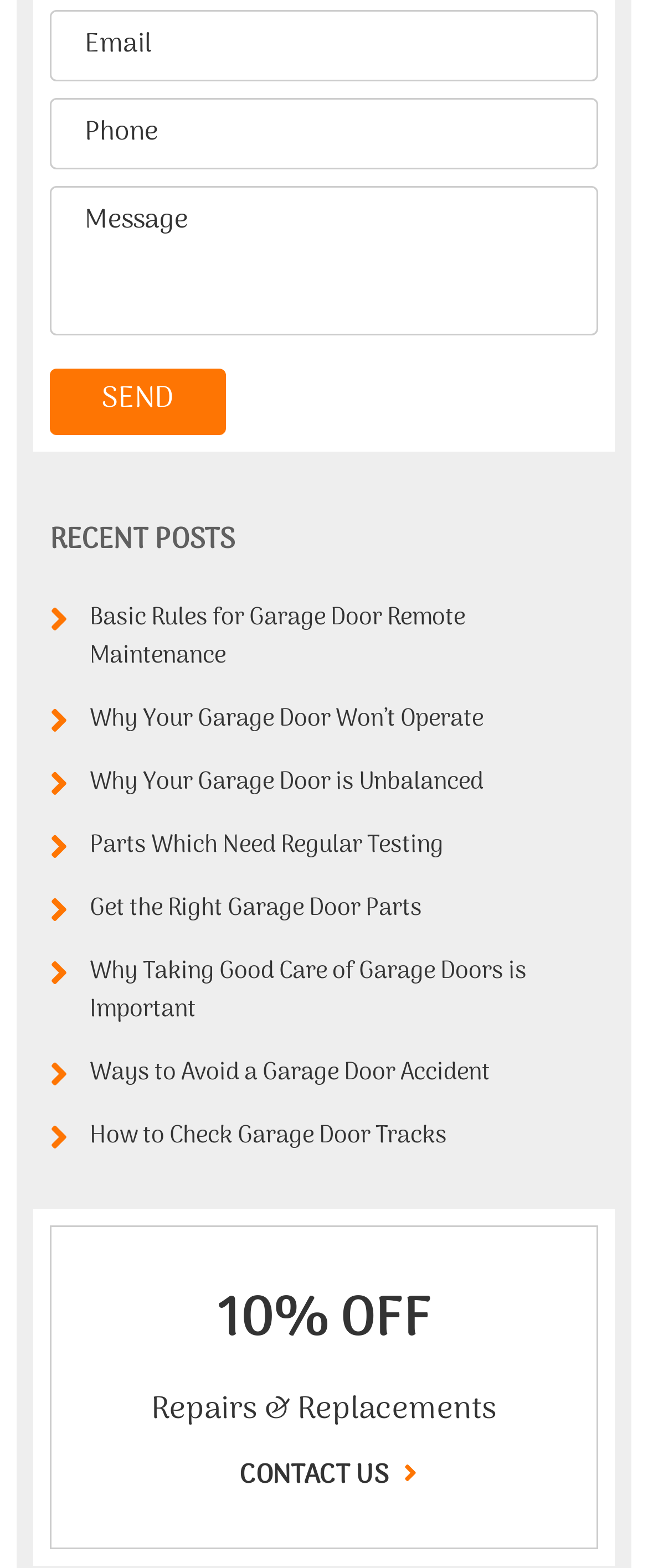Find the bounding box coordinates for the element that must be clicked to complete the instruction: "Contact us". The coordinates should be four float numbers between 0 and 1, indicated as [left, top, right, bottom].

[0.369, 0.926, 0.631, 0.956]